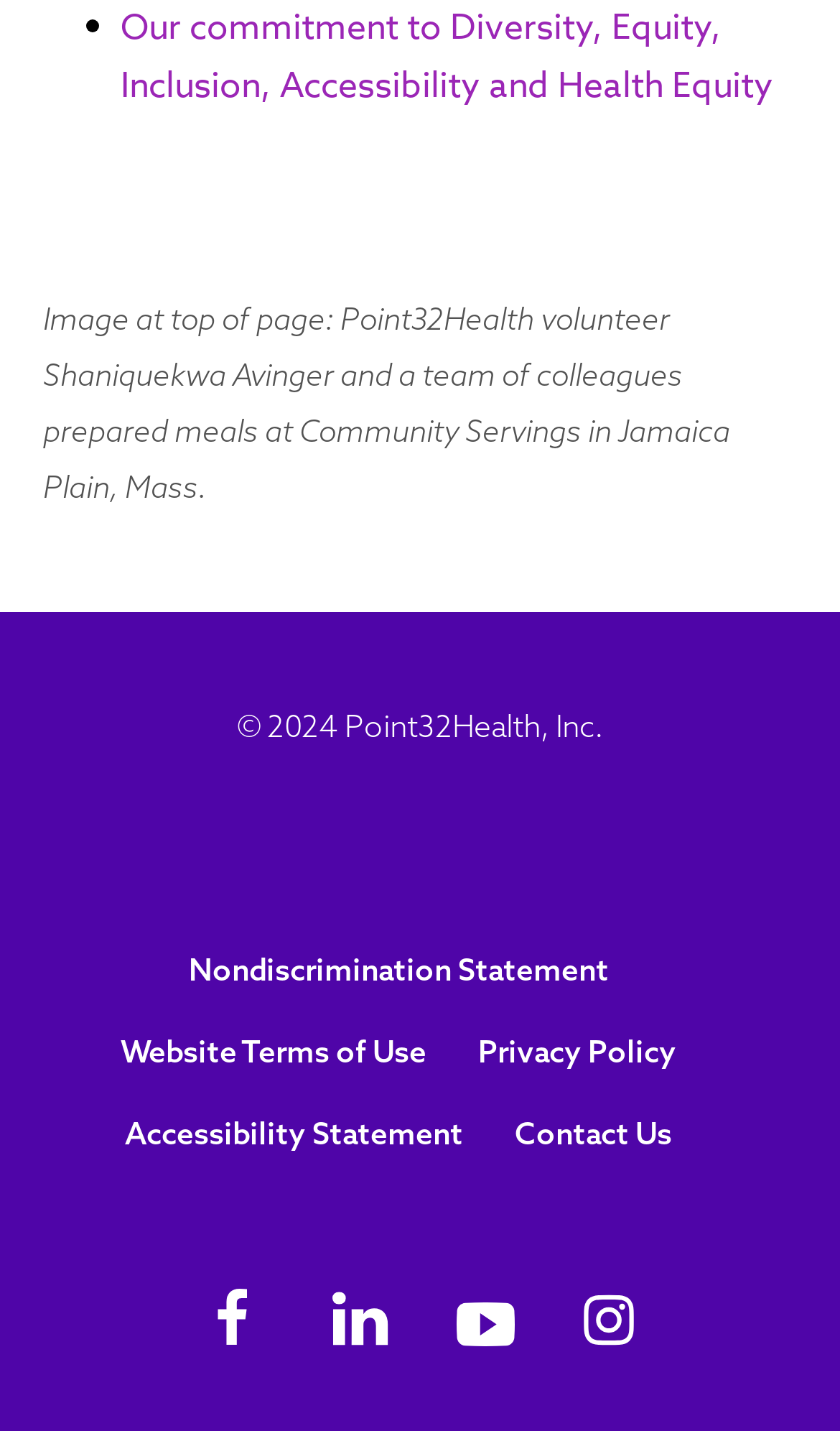Specify the bounding box coordinates of the region I need to click to perform the following instruction: "Contact Us". The coordinates must be four float numbers in the range of 0 to 1, i.e., [left, top, right, bottom].

[0.613, 0.779, 0.8, 0.806]